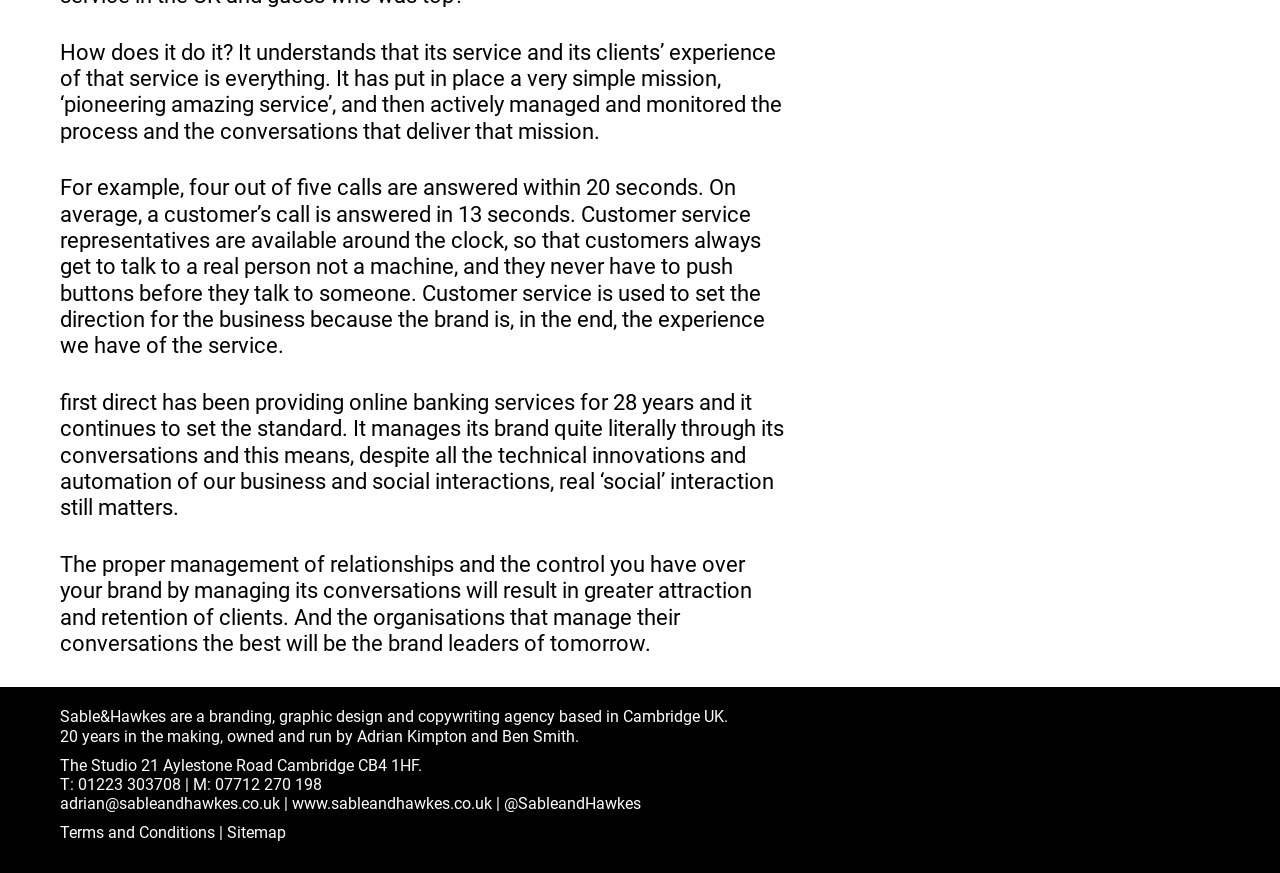What is the phone number of the Sable&Hawkes studio?
Offer a detailed and exhaustive answer to the question.

The text provides the contact information of the studio, including the phone number 'T: 01223 303708'.